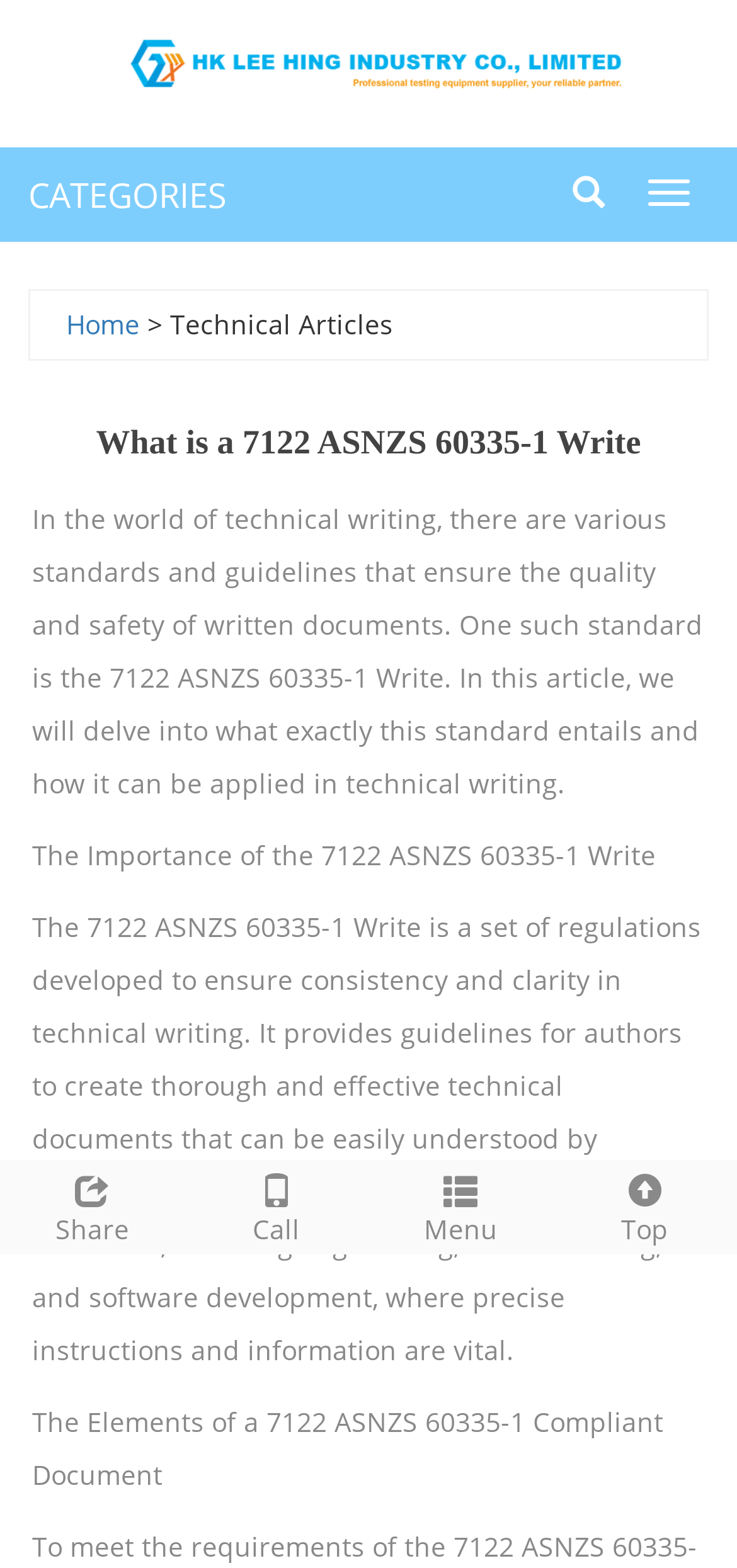Using the webpage screenshot, locate the HTML element that fits the following description and provide its bounding box: "ADD TO CART".

None